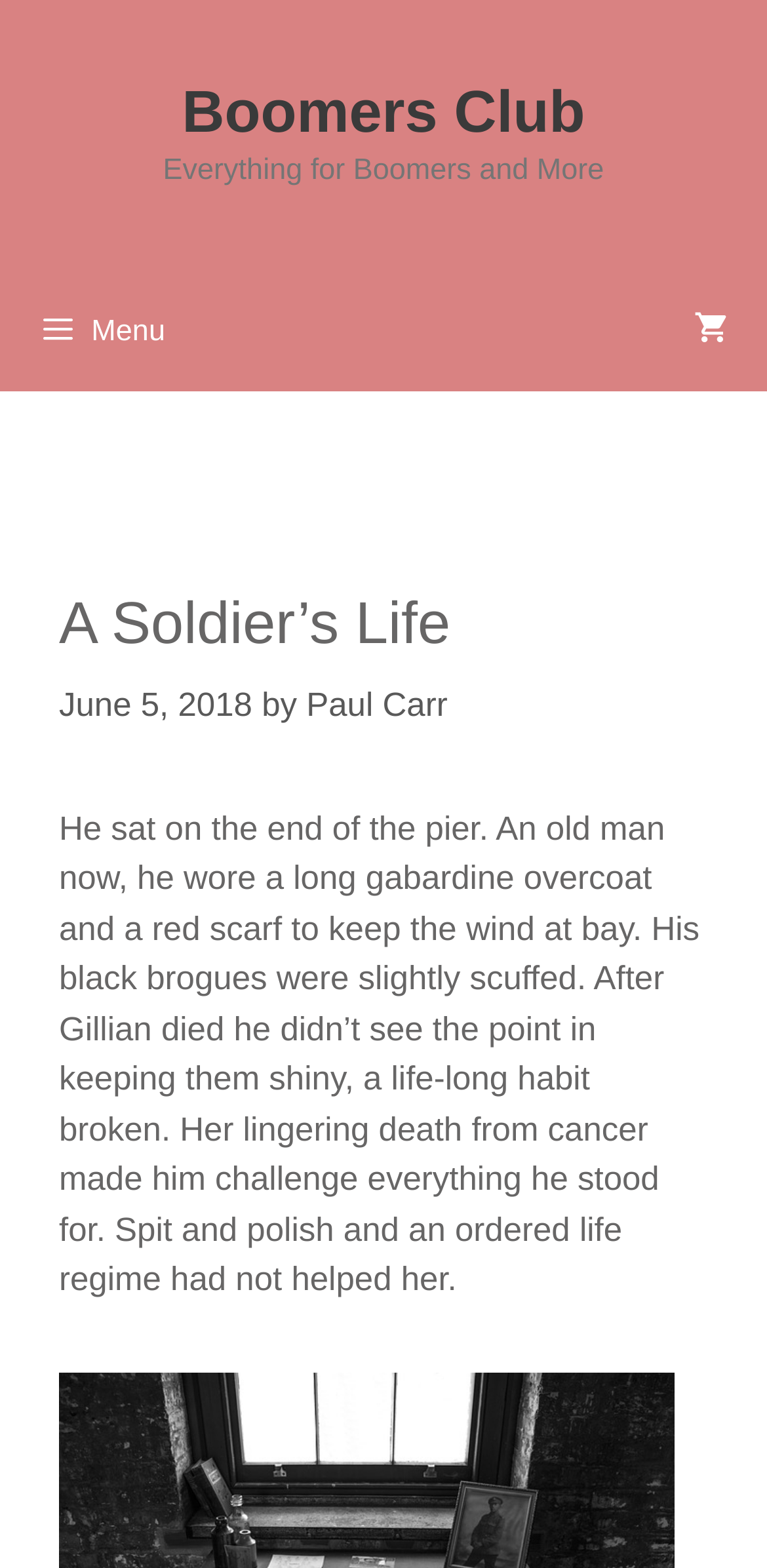When was the article published?
Look at the image and provide a short answer using one word or a phrase.

June 5, 2018